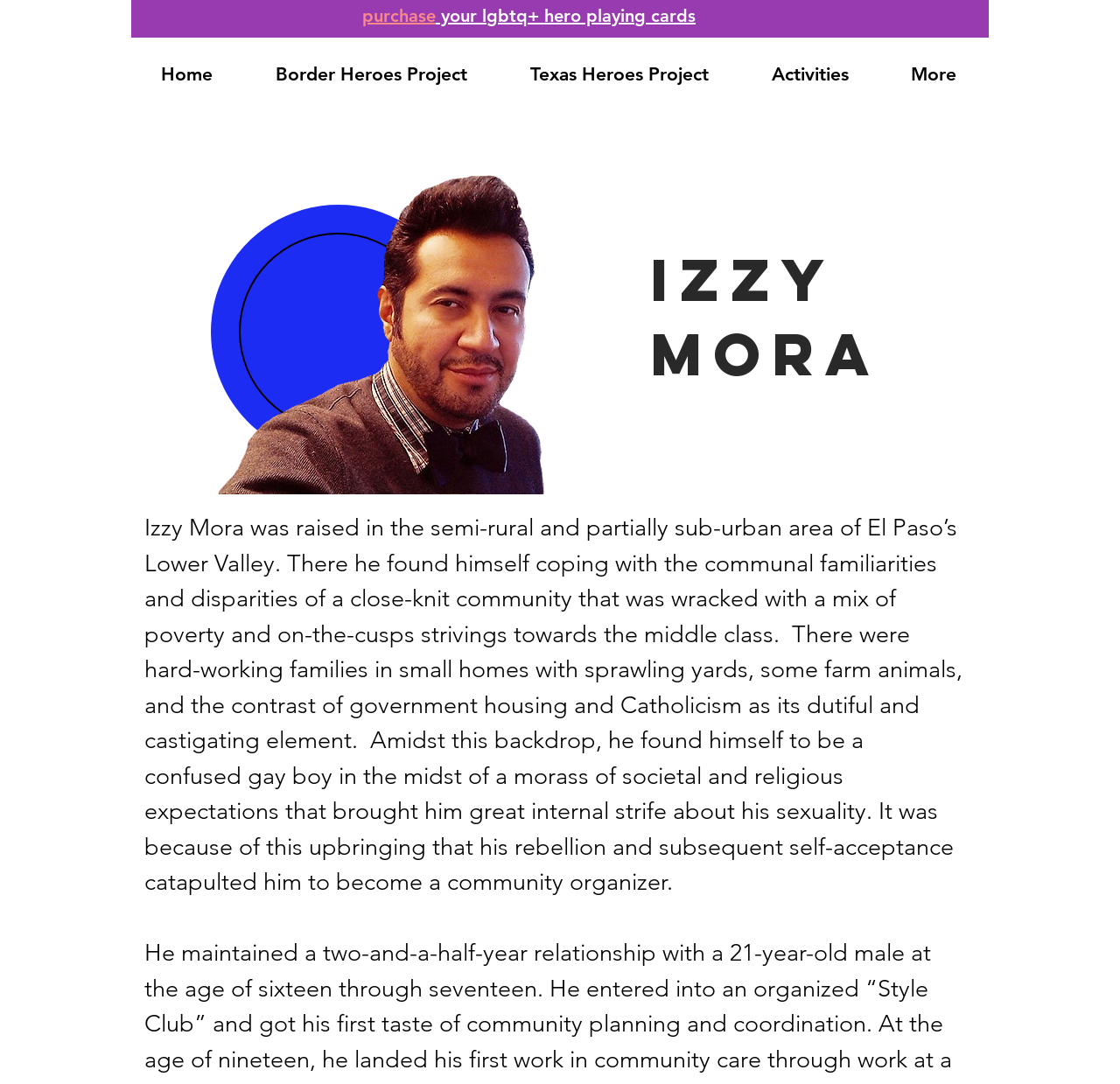Where was Izzy Mora raised?
Please elaborate on the answer to the question with detailed information.

The text description of Izzy Mora's biography mentions that he was raised in the semi-rural and partially sub-urban area of El Paso’s Lower Valley.